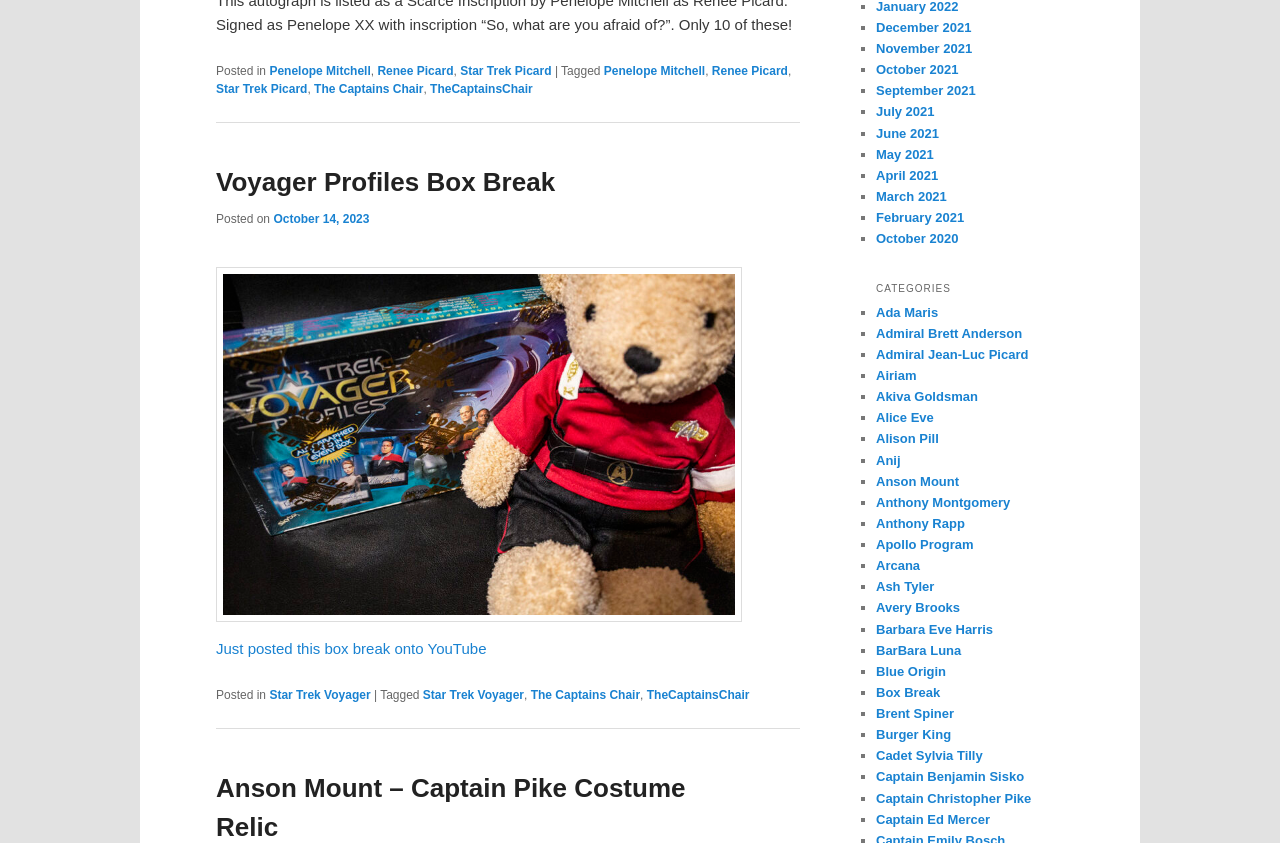Please locate the clickable area by providing the bounding box coordinates to follow this instruction: "Click on the link to view Voyager Profiles Box Break".

[0.169, 0.198, 0.434, 0.234]